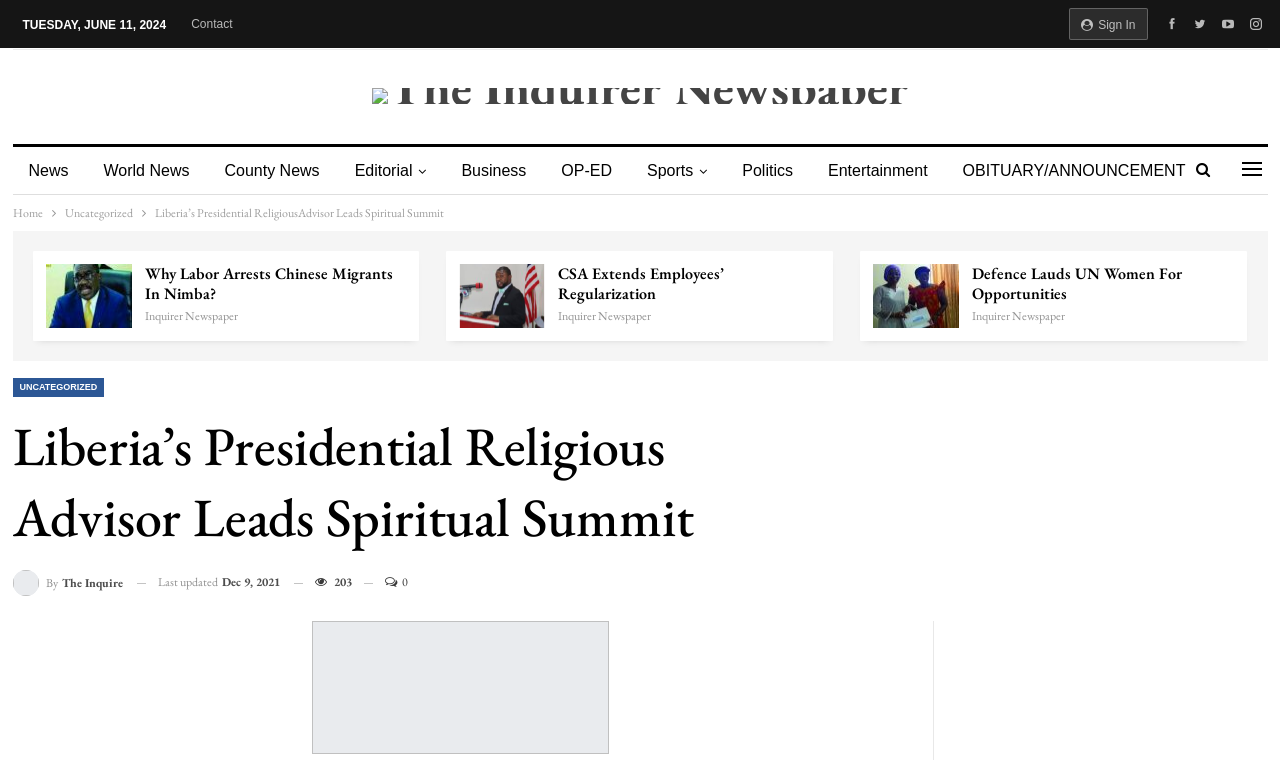Provide the bounding box coordinates of the HTML element described as: "Inquirer Newspaper". The bounding box coordinates should be four float numbers between 0 and 1, i.e., [left, top, right, bottom].

[0.76, 0.405, 0.832, 0.426]